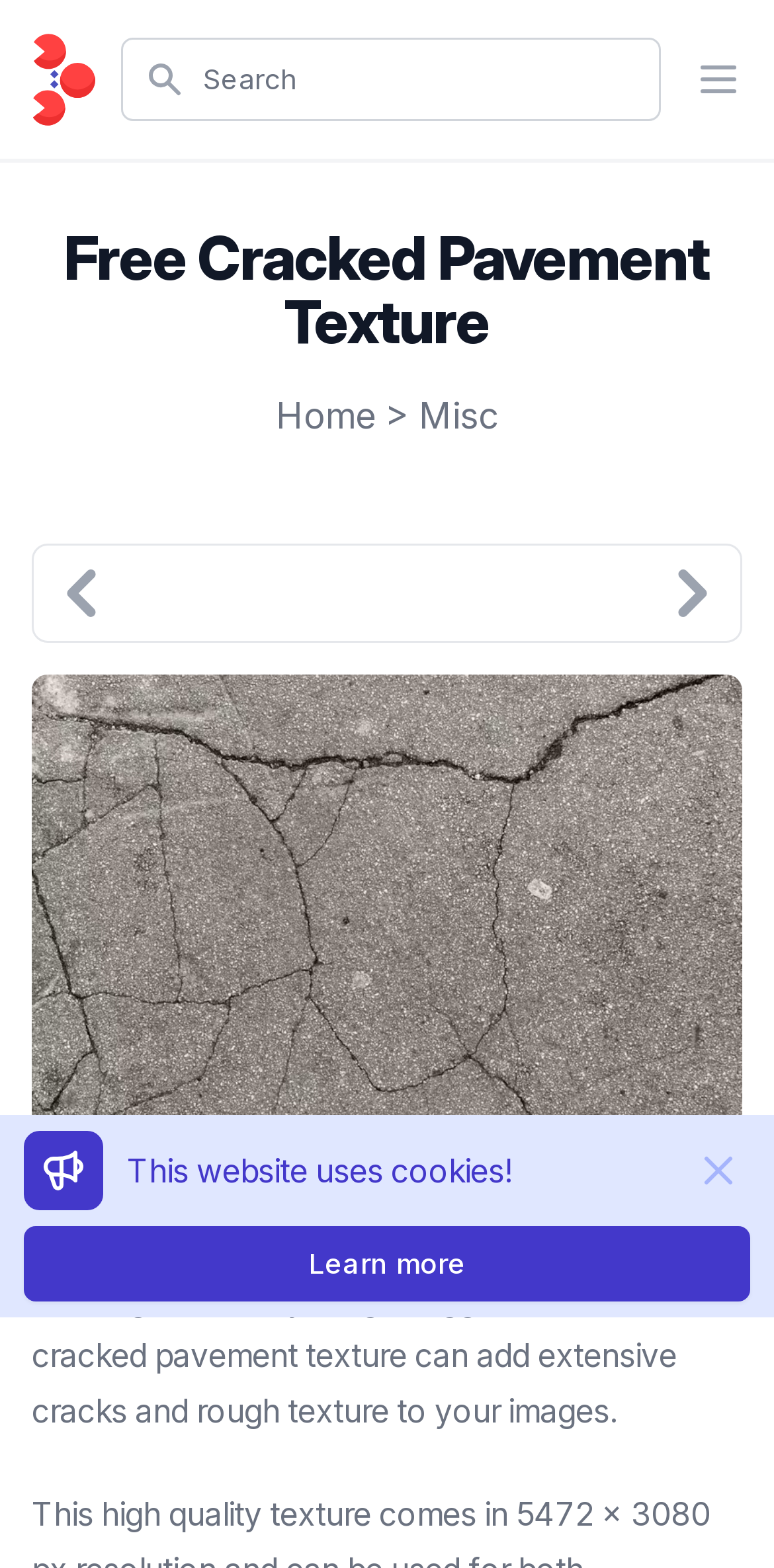Using details from the image, please answer the following question comprehensively:
What is the function of the textbox?

The textbox is labeled as 'Search' and has a bounding box of [0.158, 0.024, 0.855, 0.077]. This suggests that the textbox is intended to be used for searching purposes, likely to find specific textures or images on the webpage.